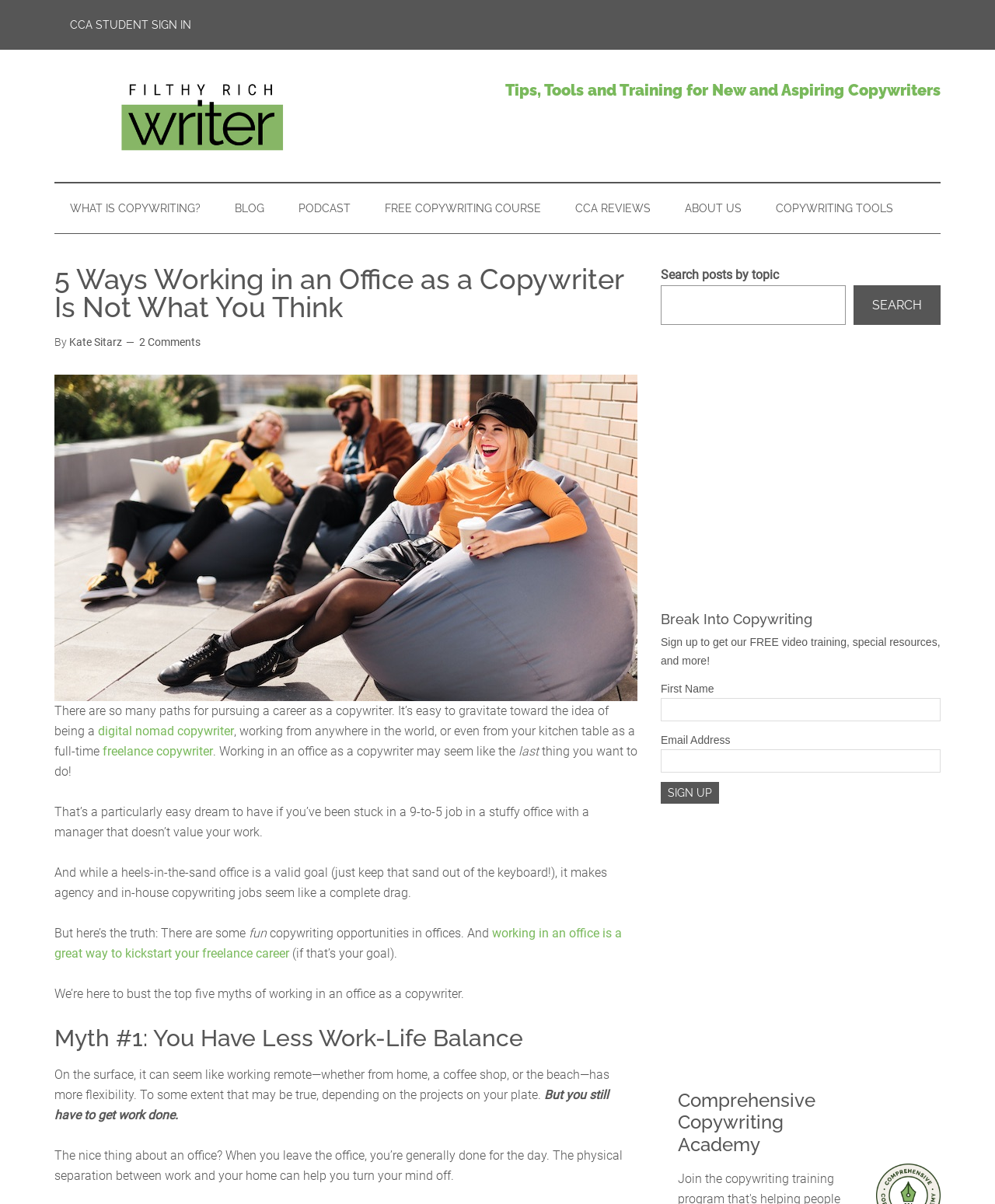Please find and generate the text of the main header of the webpage.

5 Ways Working in an Office as a Copywriter Is Not What You Think